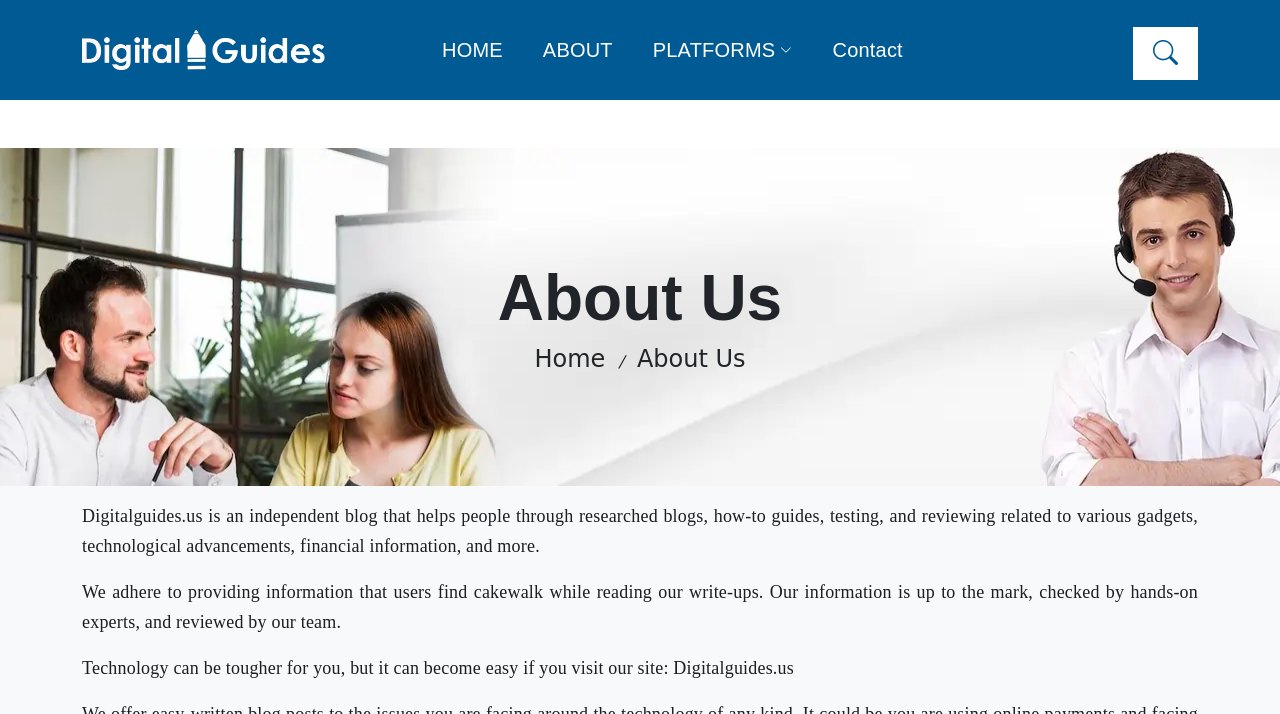What are the main sections of the website?
Based on the content of the image, thoroughly explain and answer the question.

I found the main sections of the website by looking at the links at the top of the page, which have bounding box coordinates of [0.33, 0.0, 0.408, 0.14], [0.408, 0.0, 0.494, 0.14], [0.494, 0.0, 0.635, 0.14], and [0.635, 0.0, 0.721, 0.14] respectively. These links are labeled as 'HOME', 'ABOUT', 'PLATFORMS', and 'Contact'.